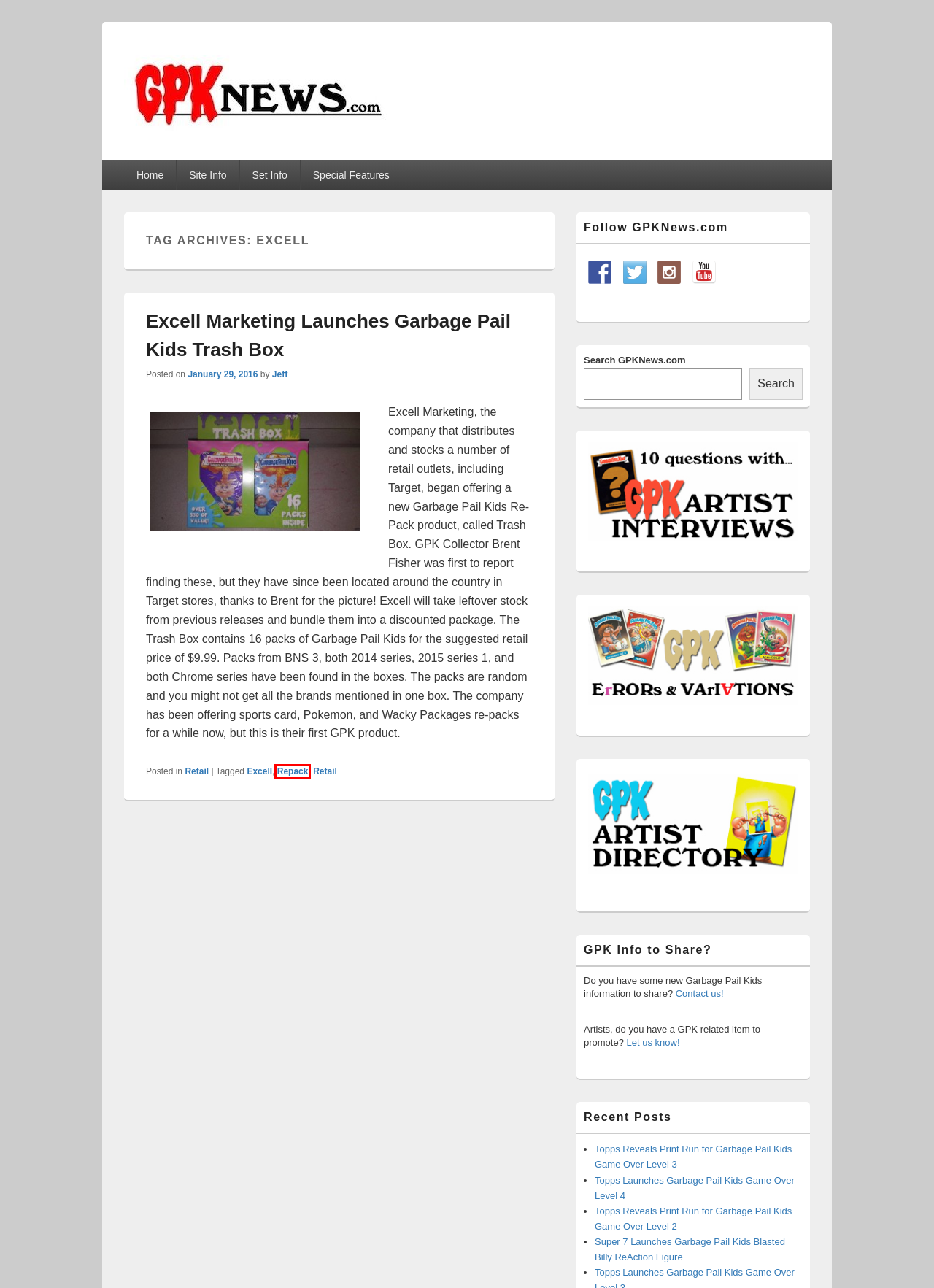Examine the screenshot of a webpage with a red bounding box around a specific UI element. Identify which webpage description best matches the new webpage that appears after clicking the element in the red bounding box. Here are the candidates:
A. Topps Reveals Print Run for Garbage Pail Kids Game Over Level 2 | GPKNews.com
B. Repack | GPKNews.com
C. Set Info | GPKNews.com
D. Retail | GPKNews.com
E. Super 7 Launches Garbage Pail Kids Blasted Billy ReAction Figure | GPKNews.com
F. GPKNews.com - Garbage Pail Kids News
G. Excell Marketing Launches Garbage Pail Kids Trash Box | GPKNews.com
H. Topps Launches Garbage Pail Kids Game Over Level 4 | GPKNews.com

B